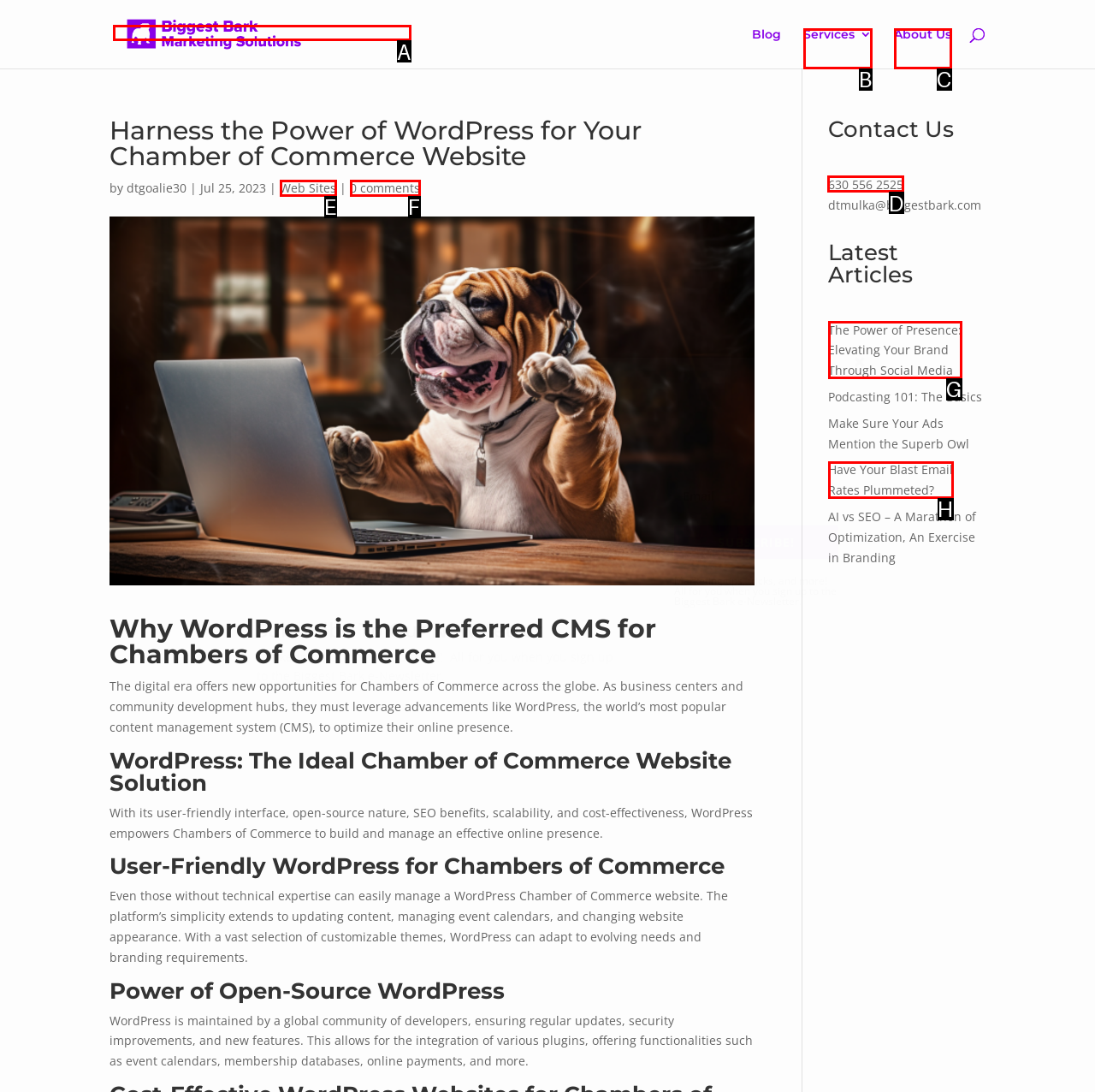Which UI element should be clicked to perform the following task: Contact us by phone? Answer with the corresponding letter from the choices.

D